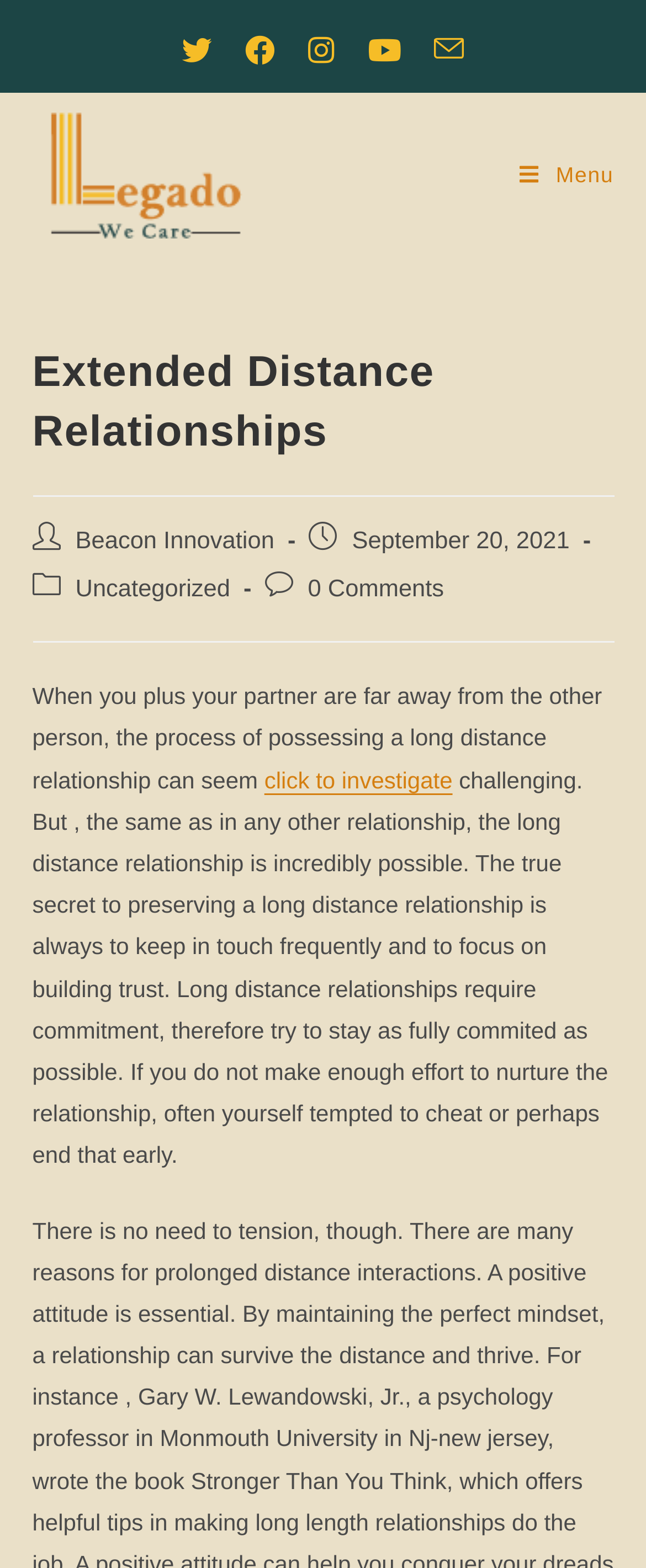Who is the author of the post?
Give a comprehensive and detailed explanation for the question.

I found the answer by looking at the text 'Post author:' and the link next to it, which says 'Beacon Innovation'.